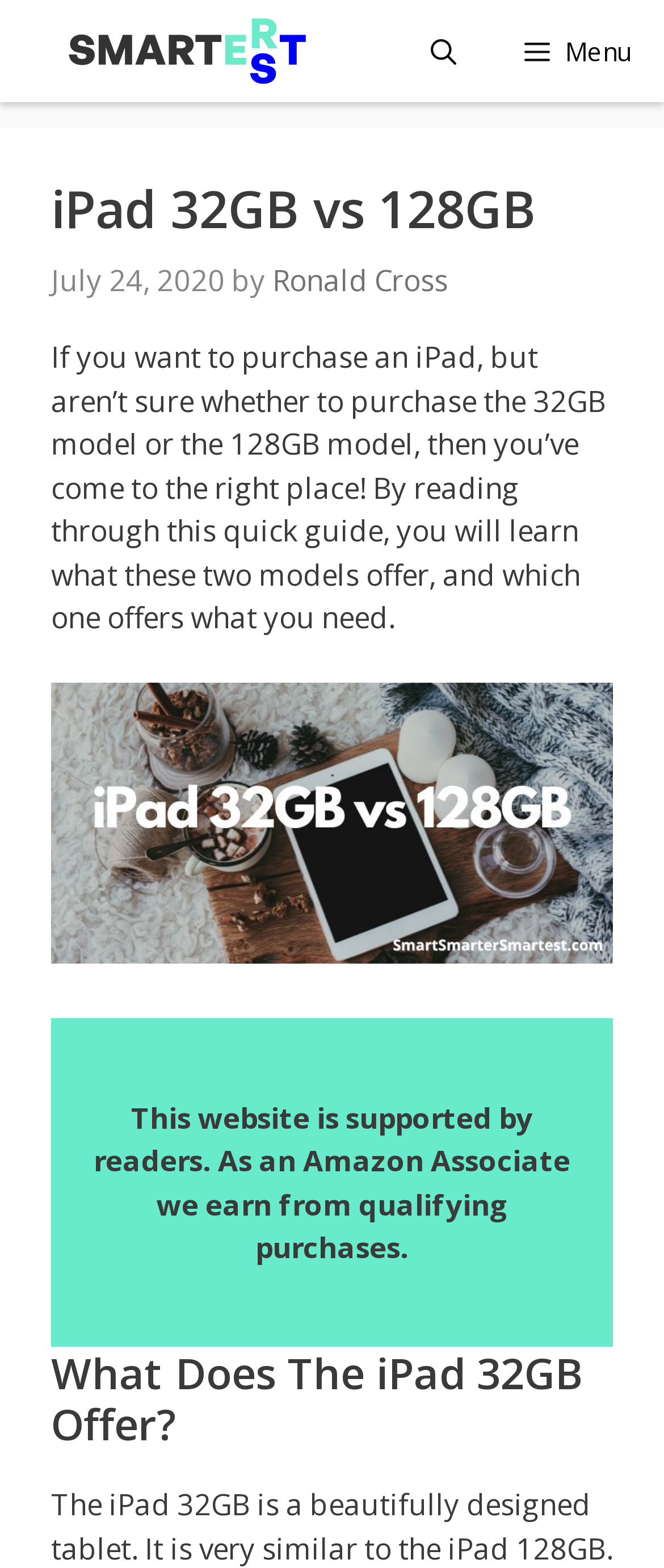Give a detailed account of the webpage, highlighting key information.

The webpage is about comparing the 32GB and 128GB models of iPads. At the top left, there is a logo of "SmartSmarterSmartest" which is also a link. Next to it, on the top right, there is a search bar link and a menu button. 

Below the top section, there is a header section that spans almost the entire width of the page. It contains a heading "iPad 32GB vs 128GB" and a timestamp "July 24, 2020" with the author's name "Ronald Cross" linked next to it. 

Following the header section, there is a paragraph of text that summarizes the content of the webpage, explaining that it will help readers decide which iPad model to purchase. Below this text, there is an image related to "iPad 32GB vs 128GB". 

Further down, there is a disclaimer text stating that the website earns from qualifying purchases as an Amazon Associate. Finally, there is a heading "What Does The iPad 32GB Offer?" which likely starts a section comparing the features of the 32GB iPad model.